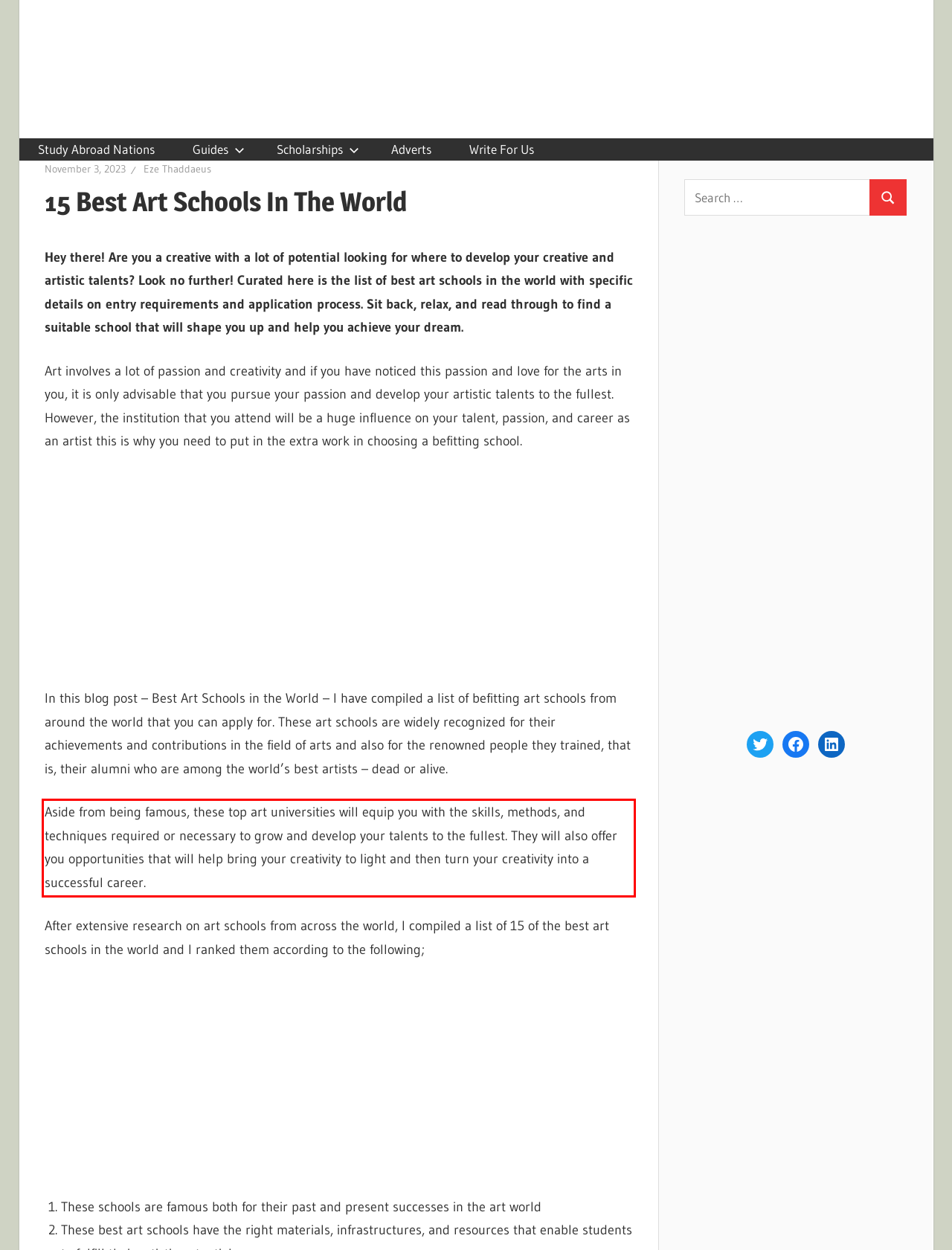Please examine the webpage screenshot containing a red bounding box and use OCR to recognize and output the text inside the red bounding box.

Aside from being famous, these top art universities will equip you with the skills, methods, and techniques required or necessary to grow and develop your talents to the fullest. They will also offer you opportunities that will help bring your creativity to light and then turn your creativity into a successful career.